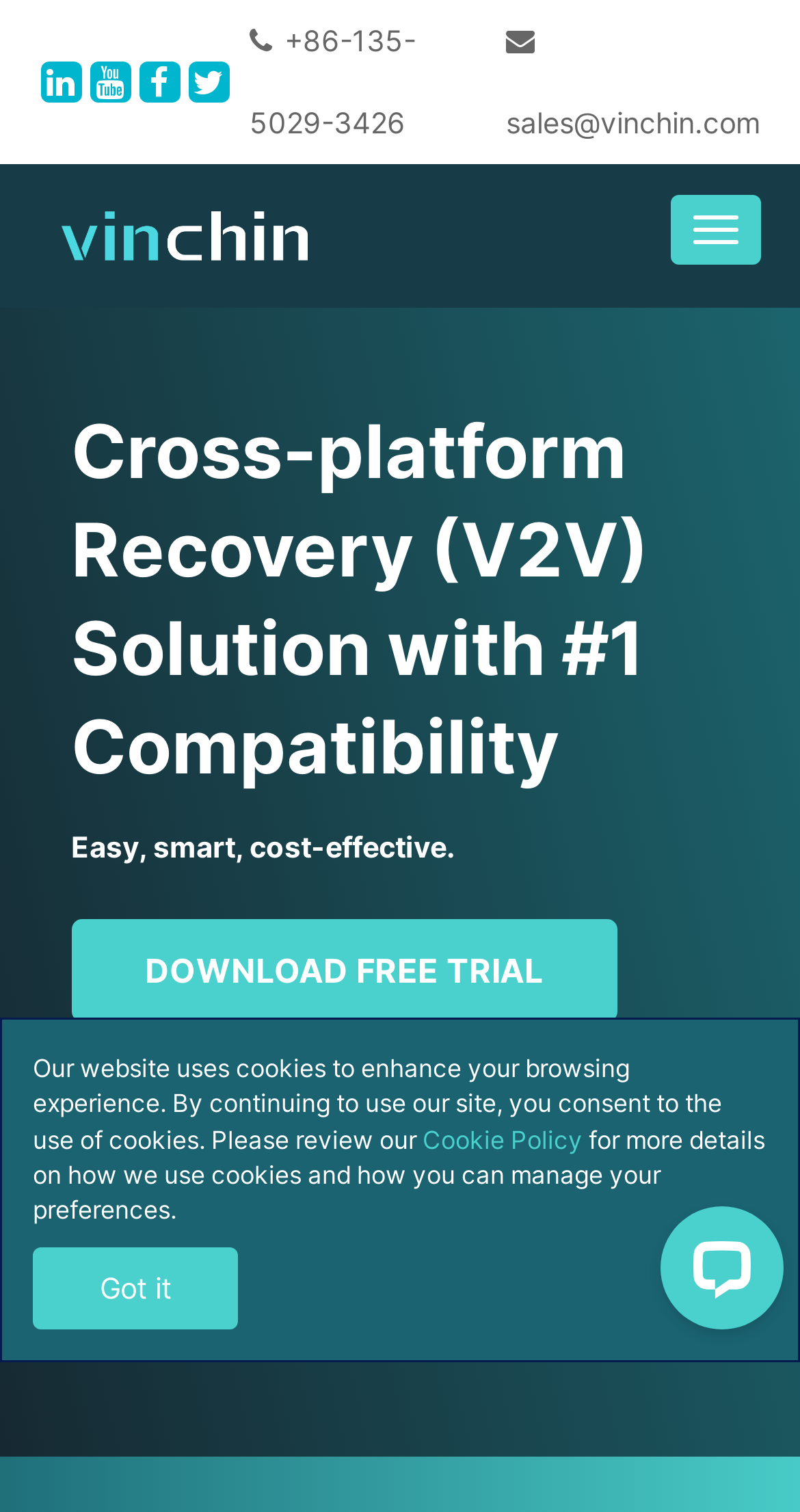Find the bounding box coordinates for the HTML element specified by: "Cookie Policy".

[0.528, 0.743, 0.728, 0.763]